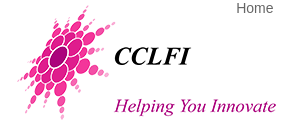What is the focus of the organization's mission?
Identify the answer in the screenshot and reply with a single word or phrase.

innovation